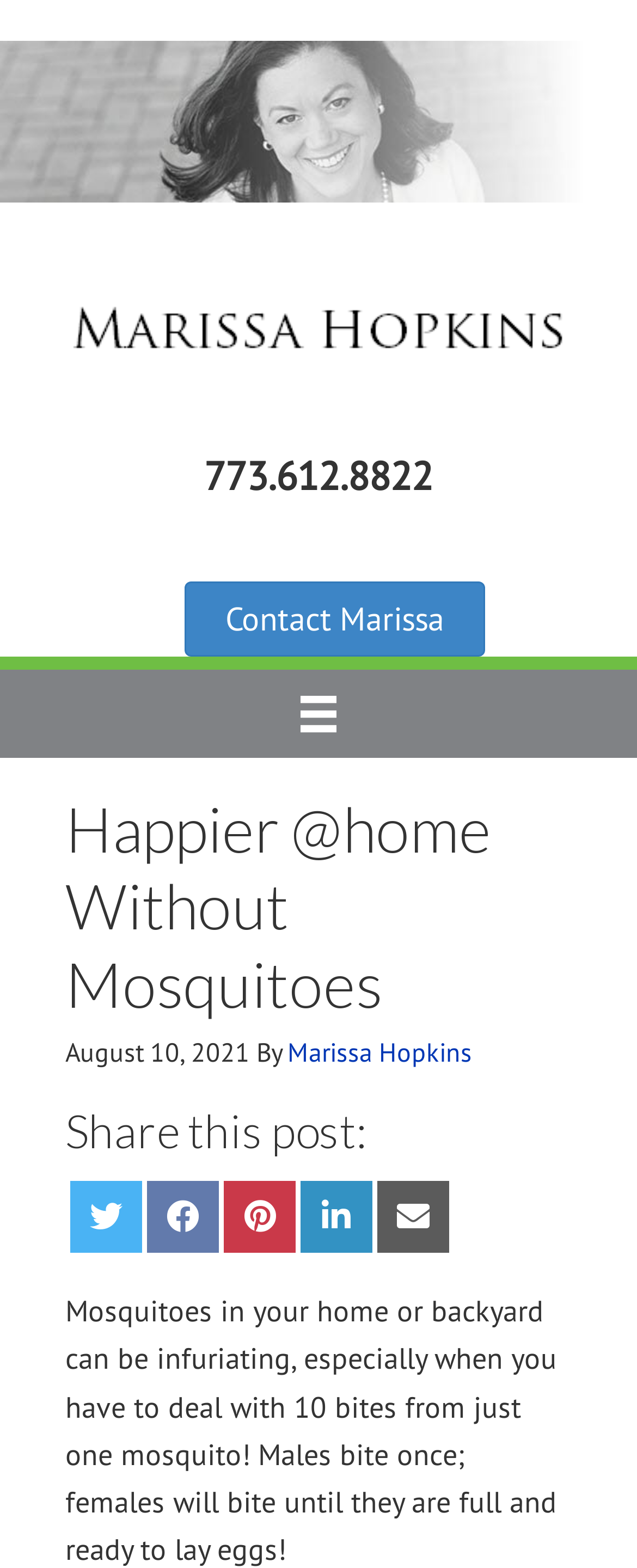Identify the bounding box of the HTML element described here: "Share on X (Twitter)". Provide the coordinates as four float numbers between 0 and 1: [left, top, right, bottom].

[0.11, 0.753, 0.223, 0.799]